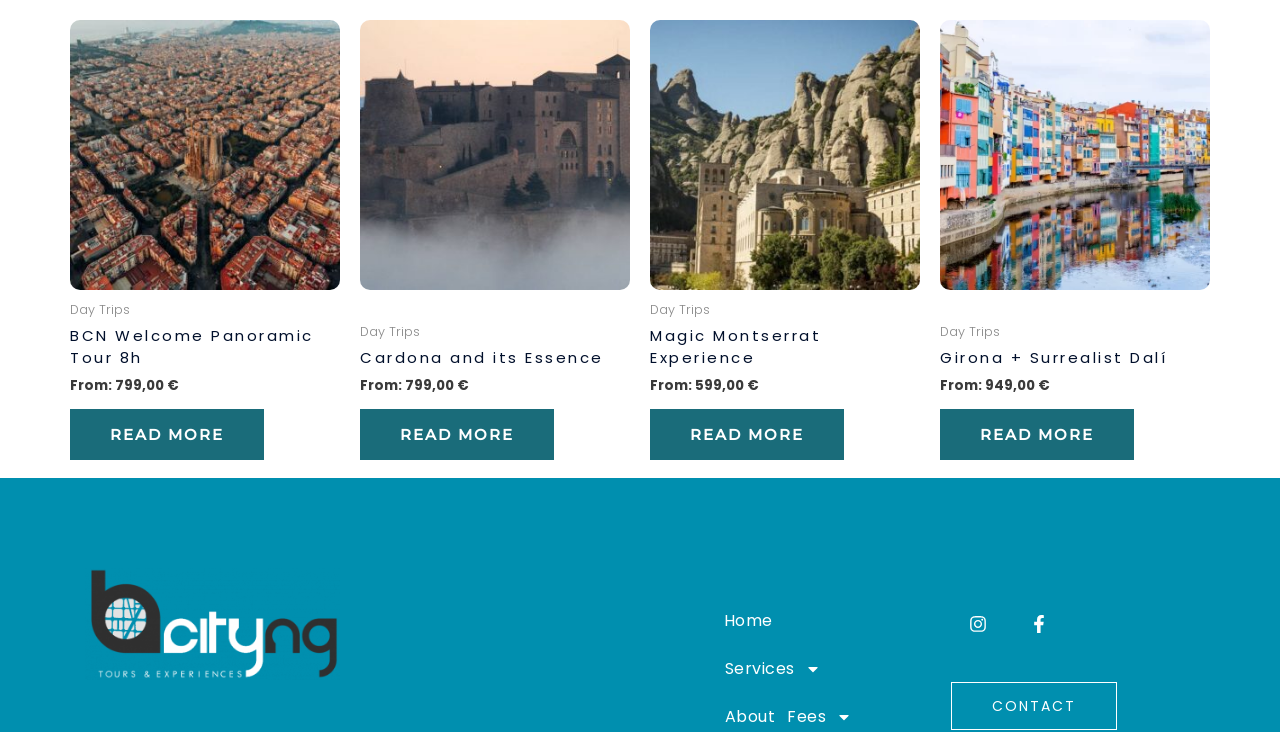What is the name of the social media platform with the link at the bottom of the page?
Please use the image to provide an in-depth answer to the question.

The social media platform with the link at the bottom of the page is identified by its link element with the text 'Instagram'. This element has a child image element with a bounding box coordinate of [0.757, 0.84, 0.771, 0.865].